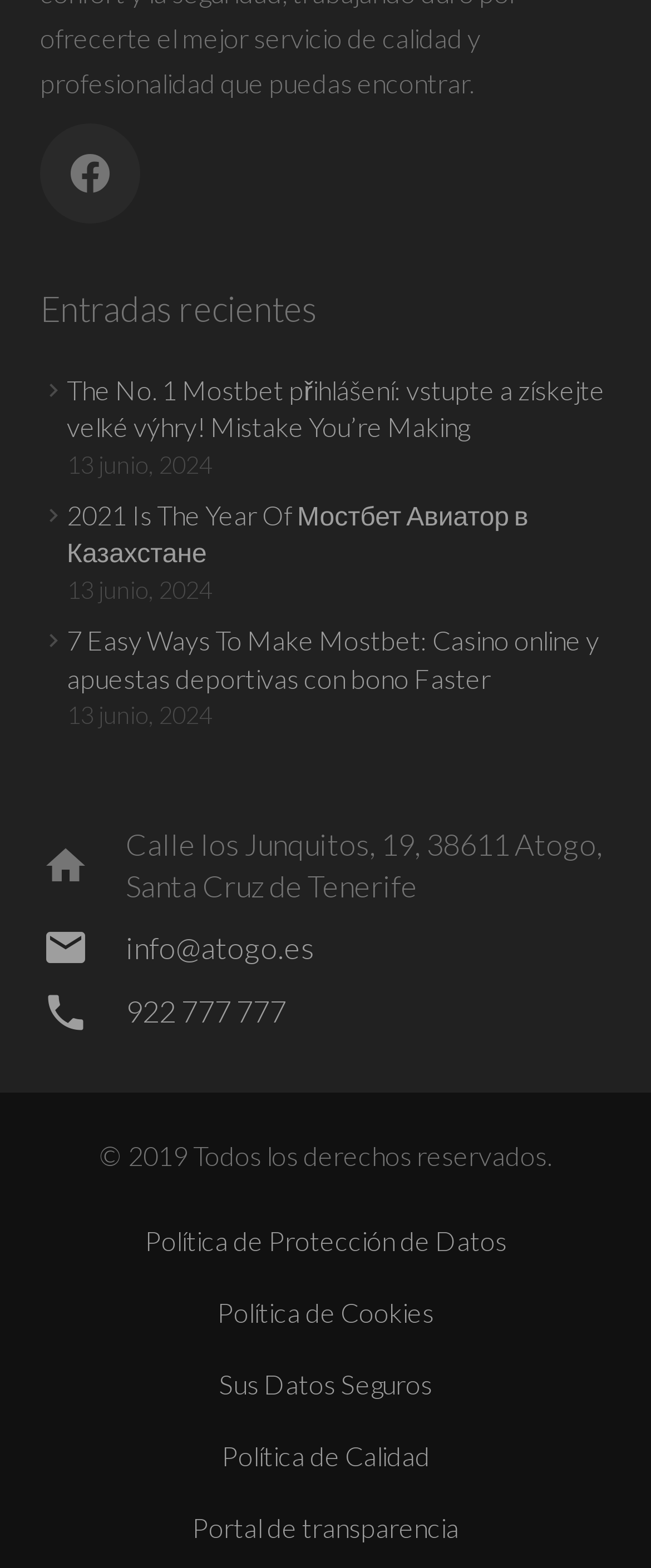Identify the bounding box coordinates for the UI element described by the following text: "Sus Datos Seguros". Provide the coordinates as four float numbers between 0 and 1, in the format [left, top, right, bottom].

[0.336, 0.859, 0.664, 0.905]